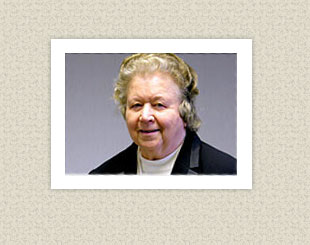Describe all significant details and elements found in the image.

This image features an elderly woman with light brown curly hair, smiling warmly at the camera. She wears a black blazer over a white top, presenting a polished and approachable appearance. The background is softly lit and neutral, emphasizing her friendly demeanor. The image is framed neatly, enhancing its visual appeal and suggesting a professional or formal context, possibly related to a recognition or commemorative event.